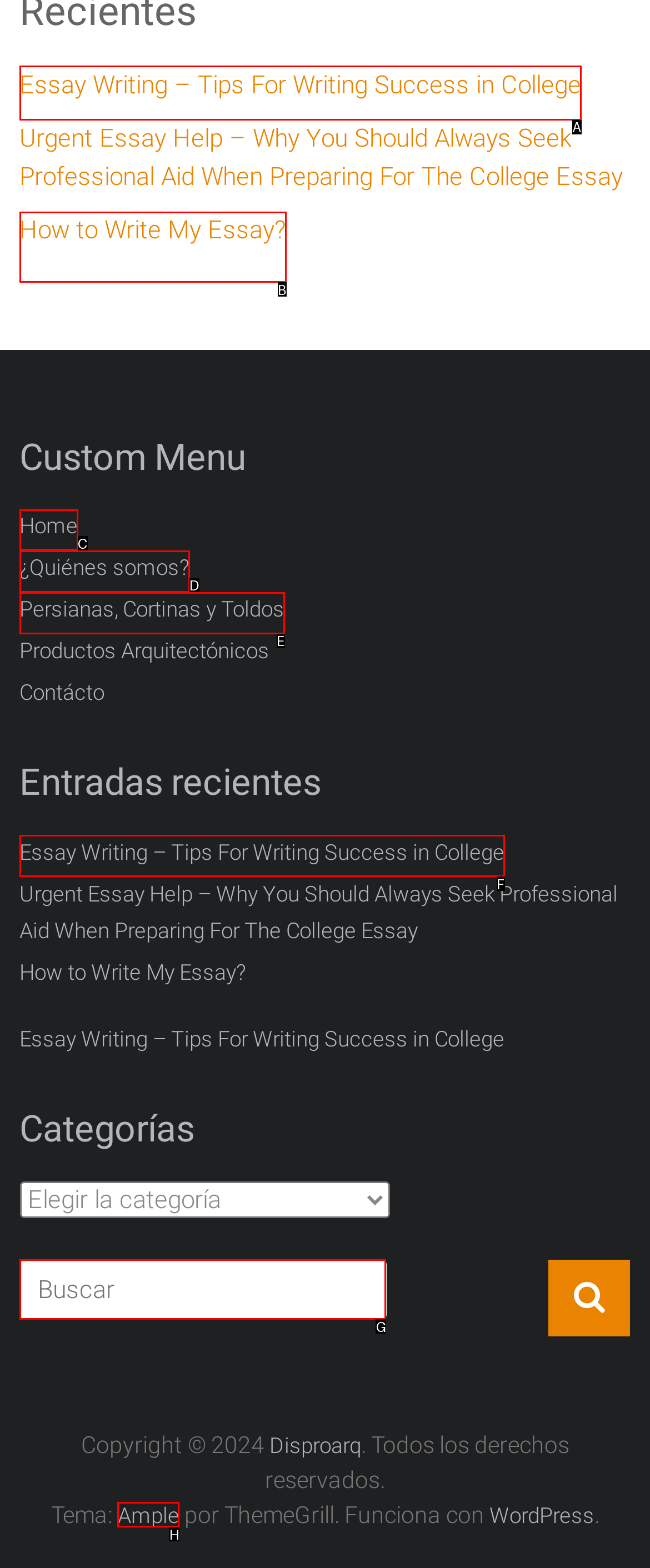Specify the letter of the UI element that should be clicked to achieve the following: Click on 'Home'
Provide the corresponding letter from the choices given.

C